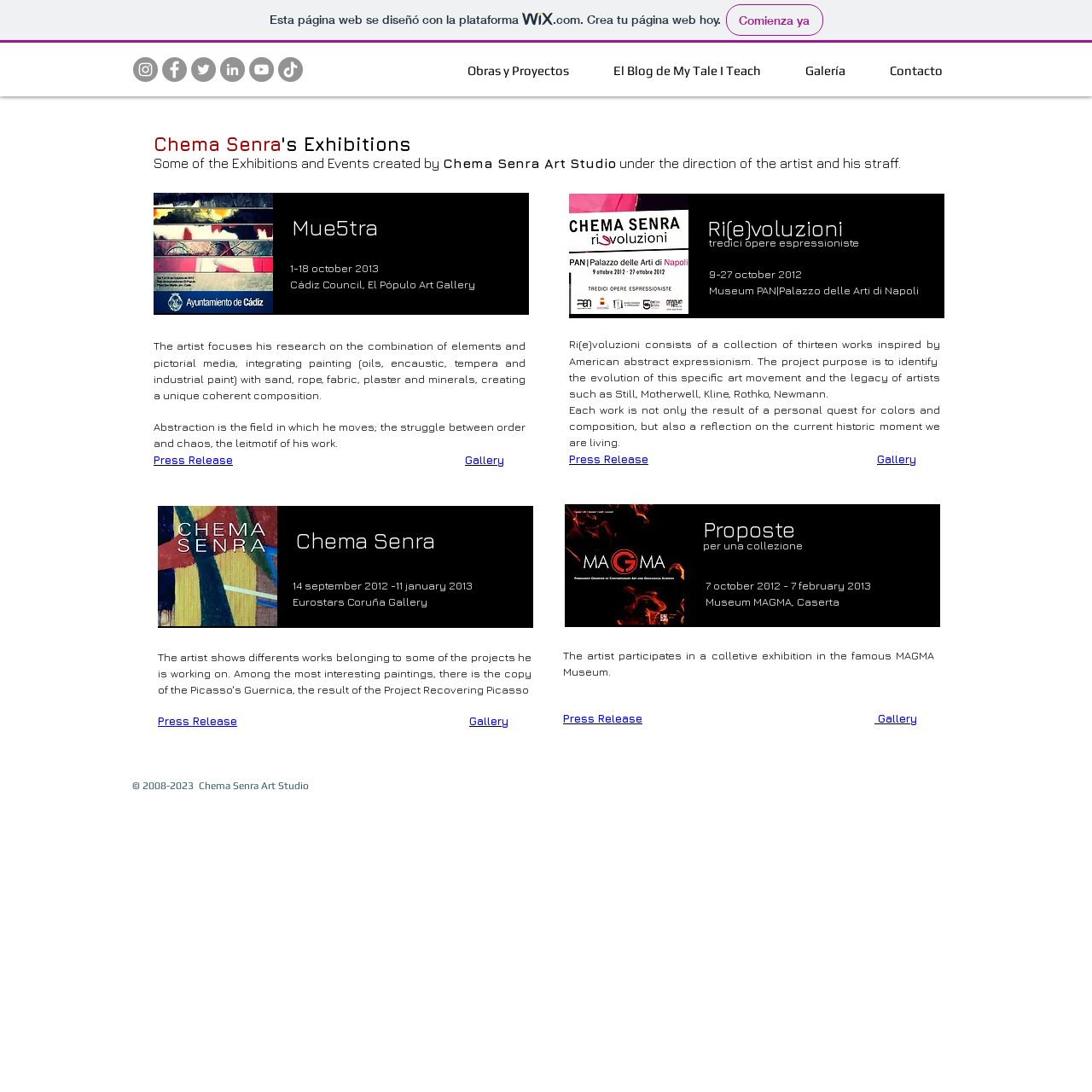Please provide the bounding box coordinates for the element that needs to be clicked to perform the instruction: "Check the Gallery". The coordinates must consist of four float numbers between 0 and 1, formatted as [left, top, right, bottom].

[0.462, 0.415, 0.839, 0.426]